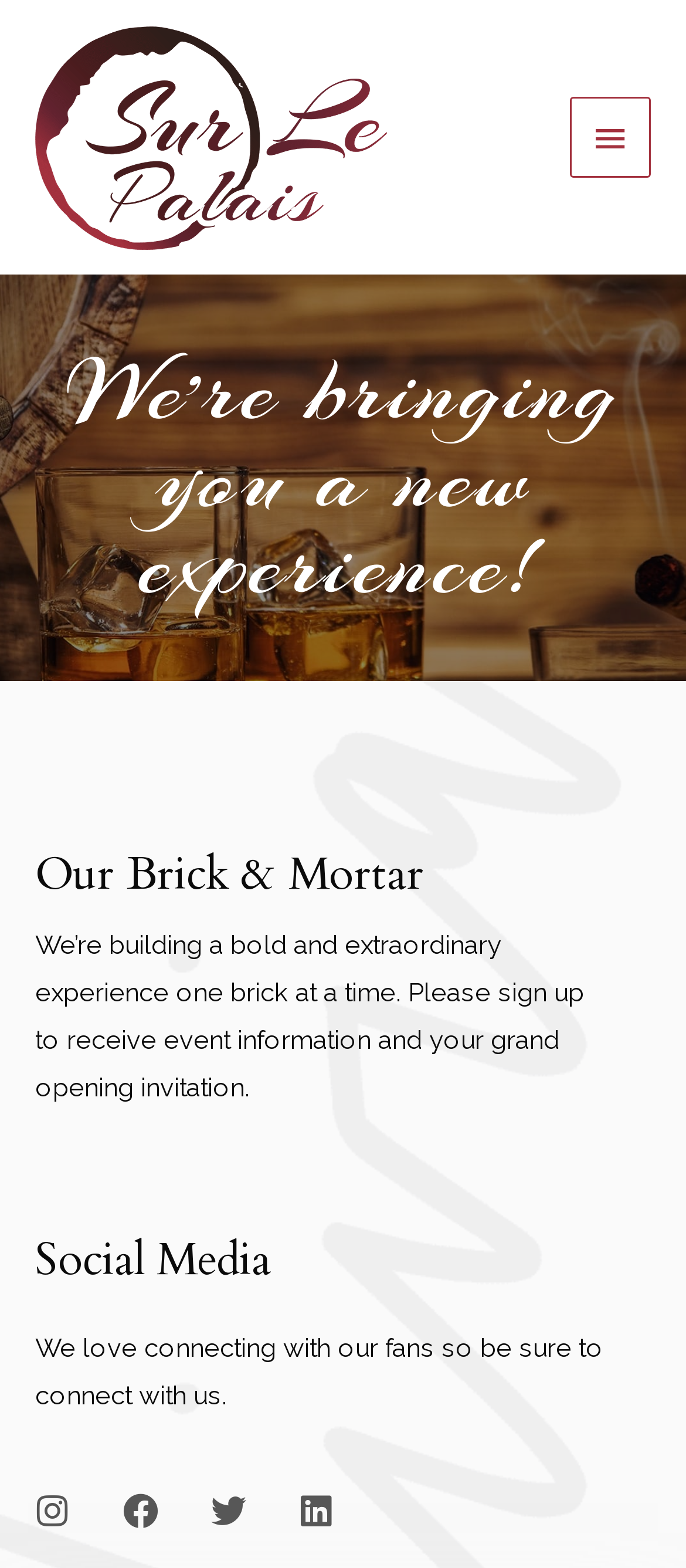Based on the image, provide a detailed response to the question:
What is the website asking users to do?

The StaticText element on the webpage asks users to sign up to receive event information and their grand opening invitation, suggesting that the website is preparing to launch a new experience and wants users to stay informed.